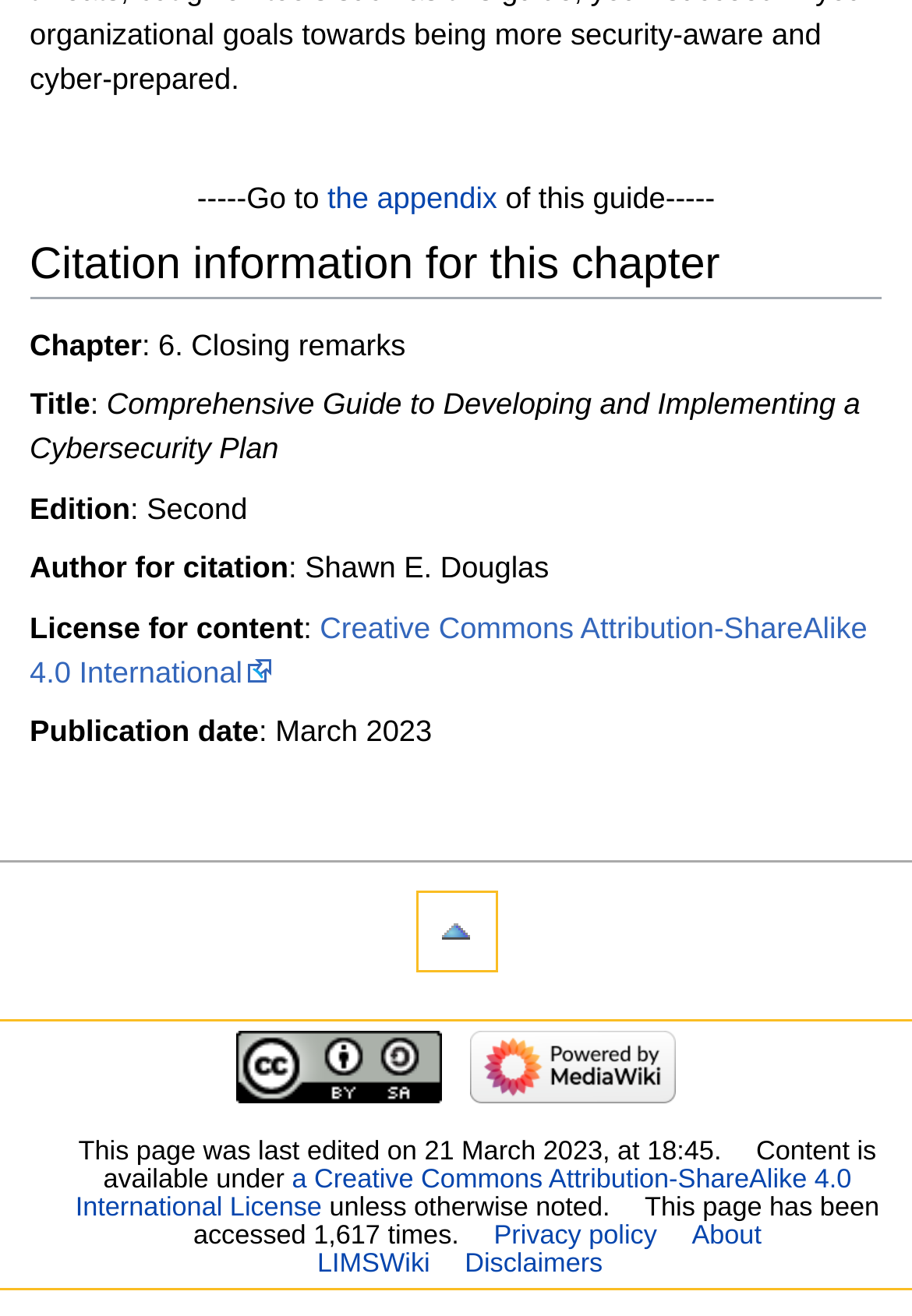Provide the bounding box coordinates of the HTML element described as: "Disclaimers". The bounding box coordinates should be four float numbers between 0 and 1, i.e., [left, top, right, bottom].

[0.51, 0.951, 0.661, 0.972]